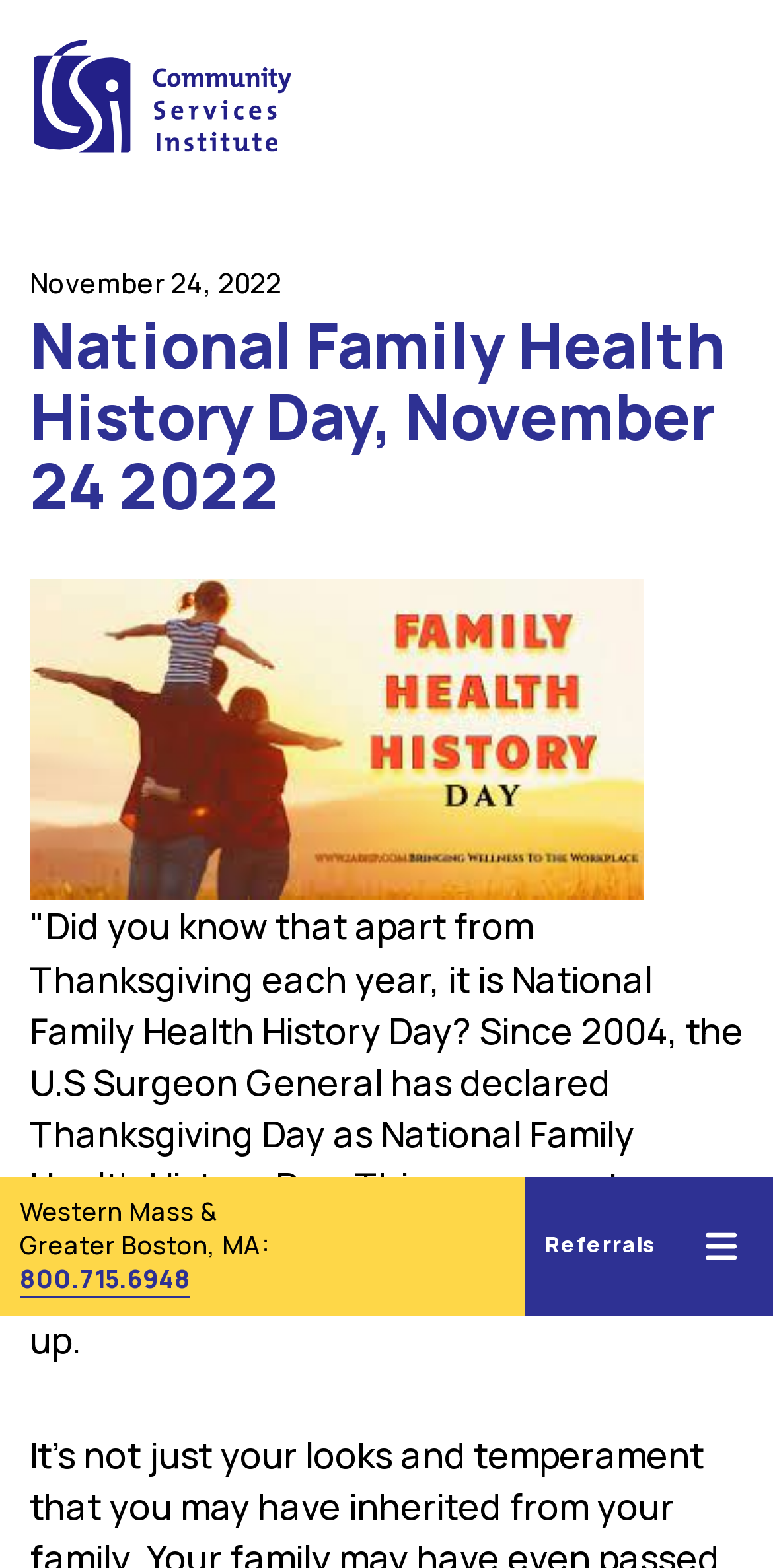What is the date of National Family Health History Day?
From the details in the image, answer the question comprehensively.

I found this information by looking at the time element that displays the date, which is November 24, 2022.